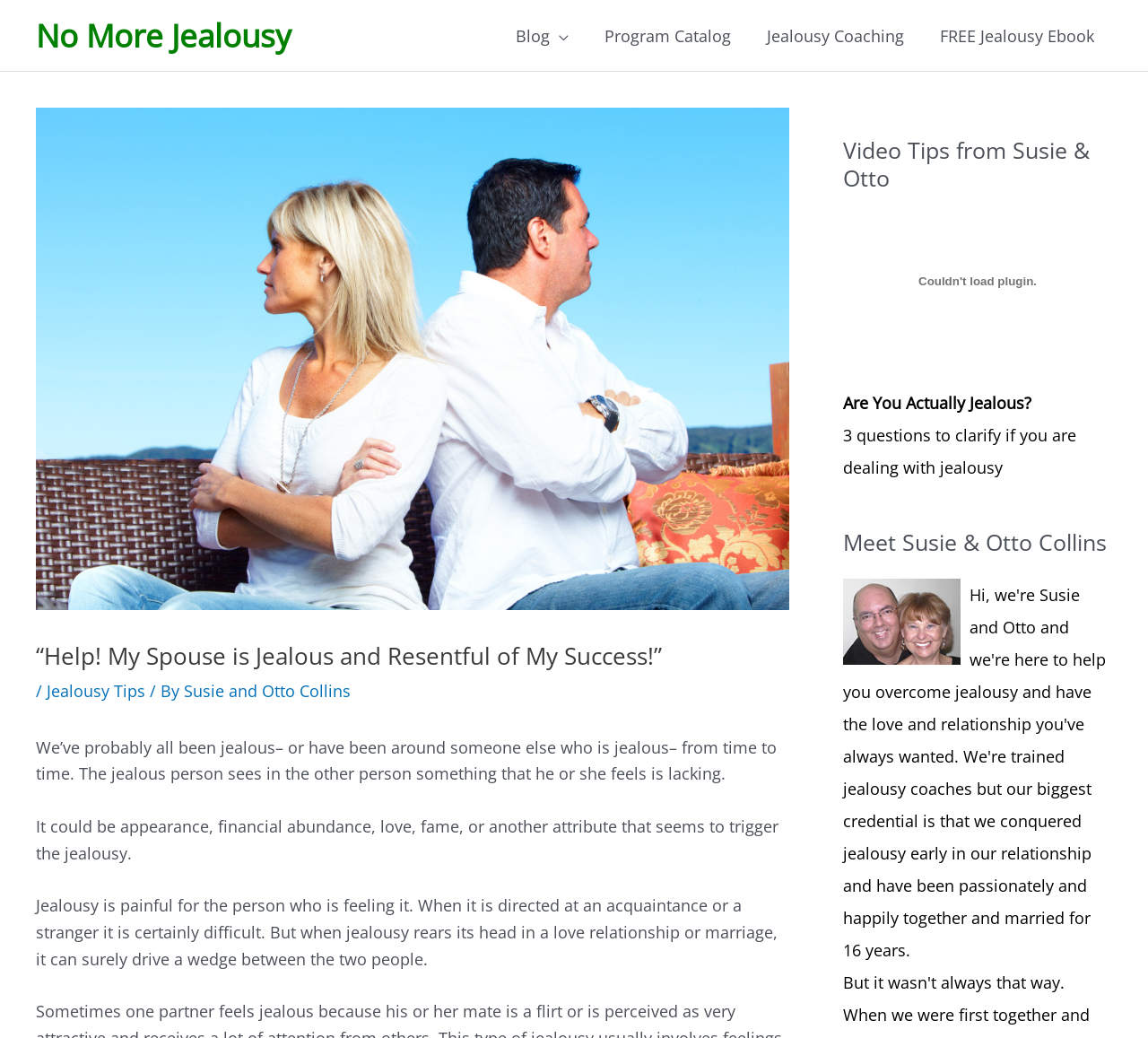Given the description "Jealousy Coaching", provide the bounding box coordinates of the corresponding UI element.

[0.652, 0.0, 0.803, 0.068]